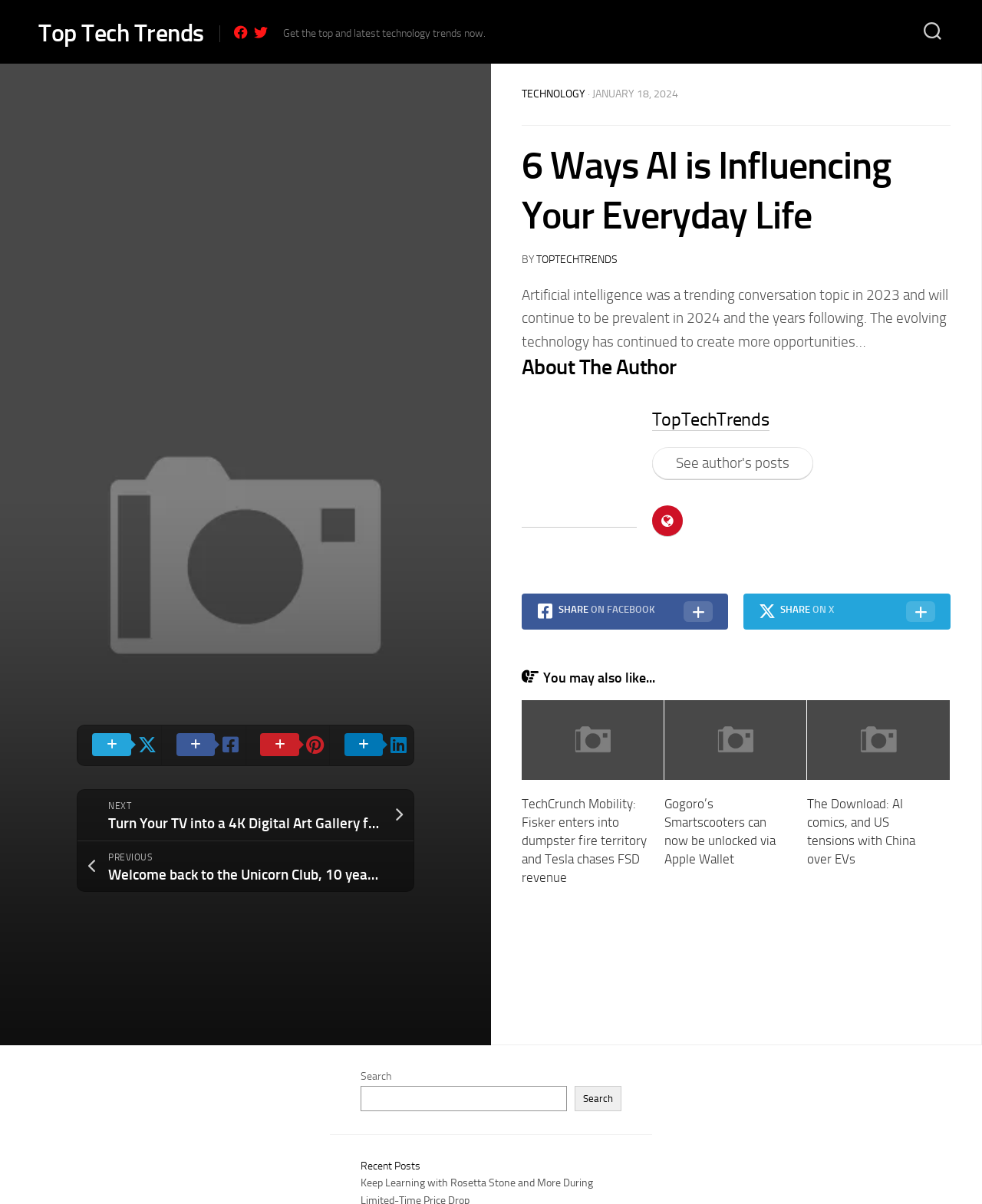Find the bounding box coordinates of the element to click in order to complete this instruction: "Search for a topic". The bounding box coordinates must be four float numbers between 0 and 1, denoted as [left, top, right, bottom].

[0.367, 0.902, 0.577, 0.923]